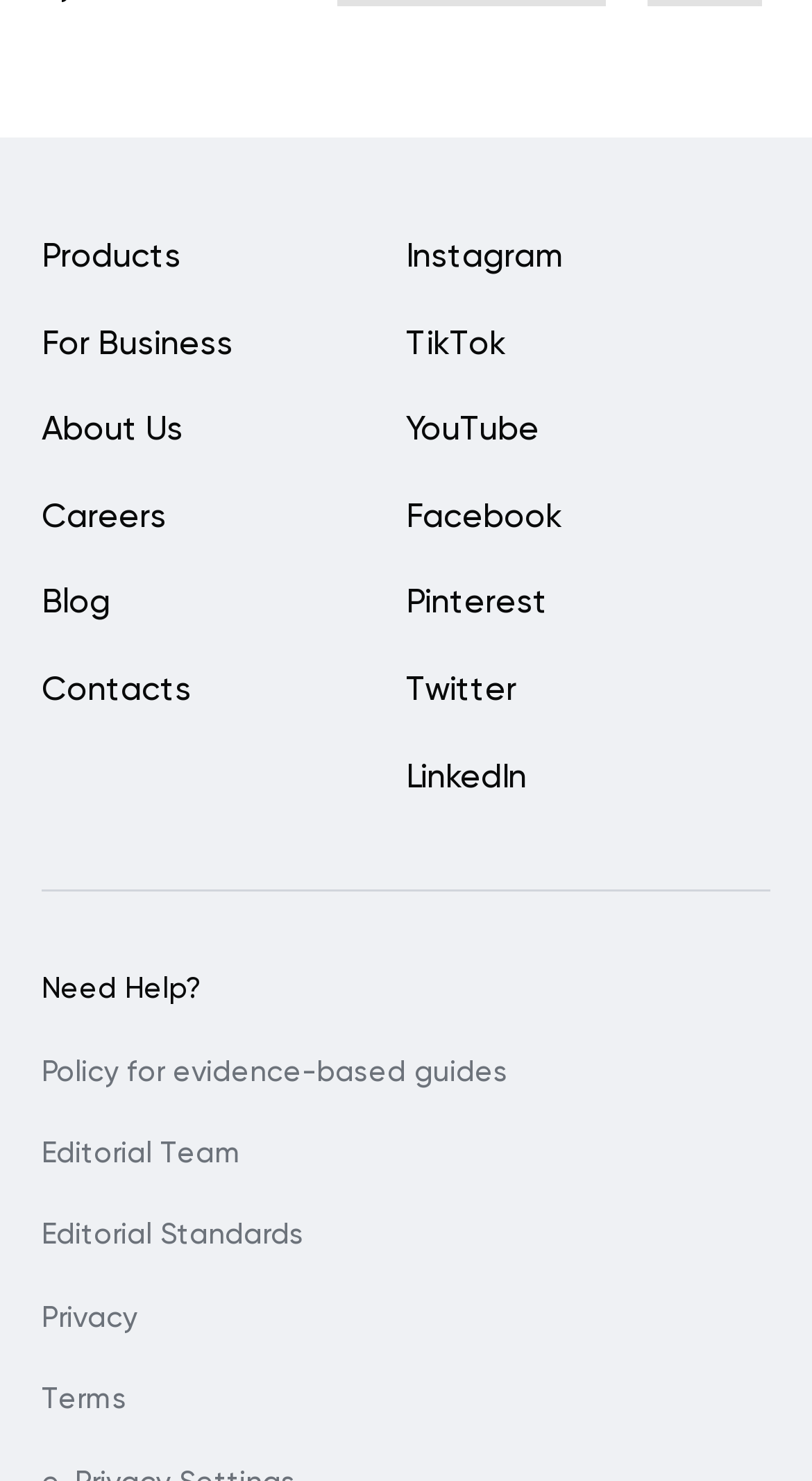Please examine the image and answer the question with a detailed explanation:
How many links are there in the left column?

I counted the number of links in the left column by looking at the bounding box coordinates, which indicate that there are 9 links starting from 'Products' to 'Privacy'.